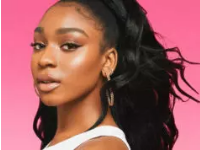How is the woman's hair styled? Examine the screenshot and reply using just one word or a brief phrase.

High ponytail